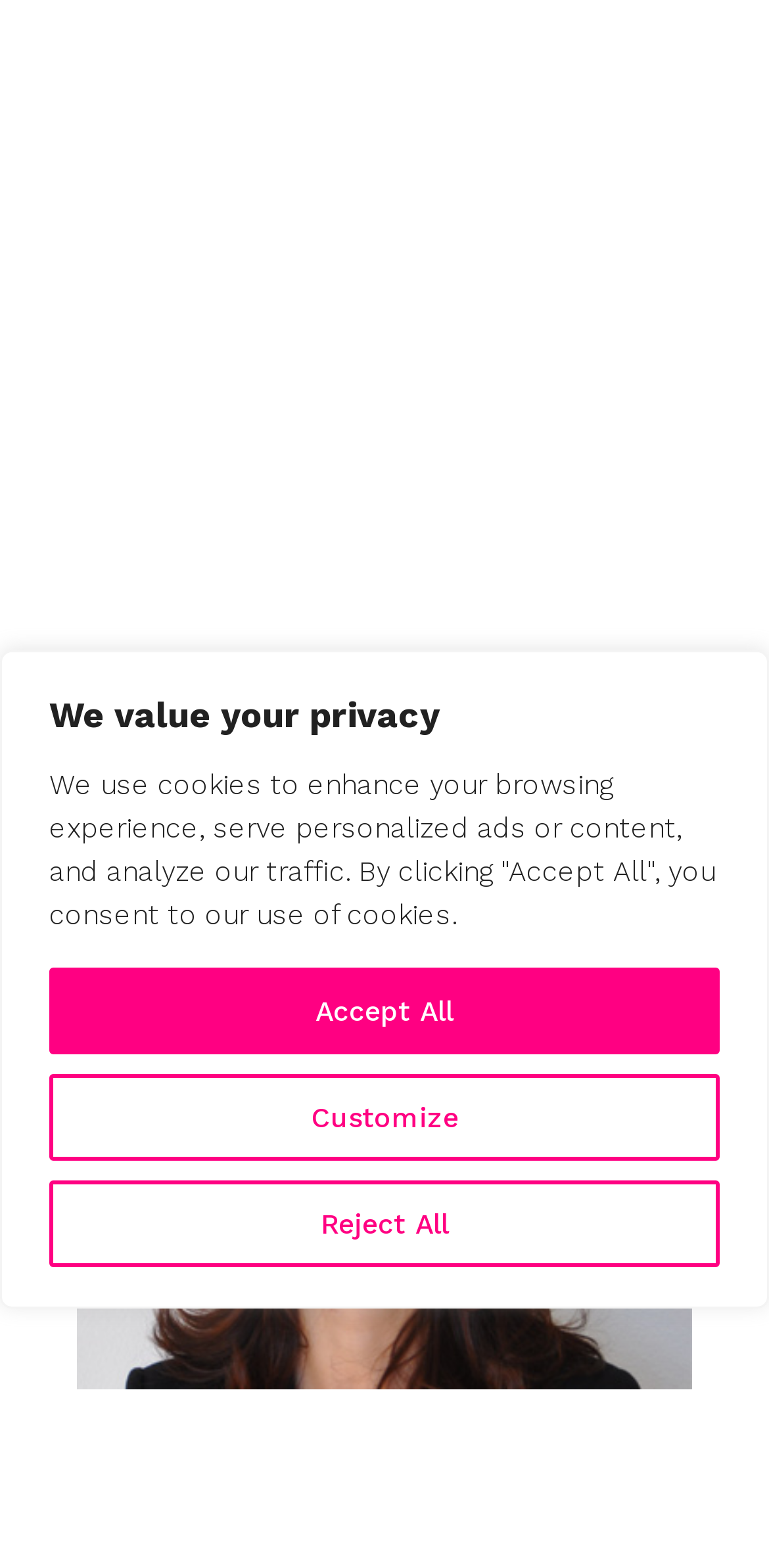Who is the author of the message?
Refer to the image and answer the question using a single word or phrase.

Director of smartcities & sport